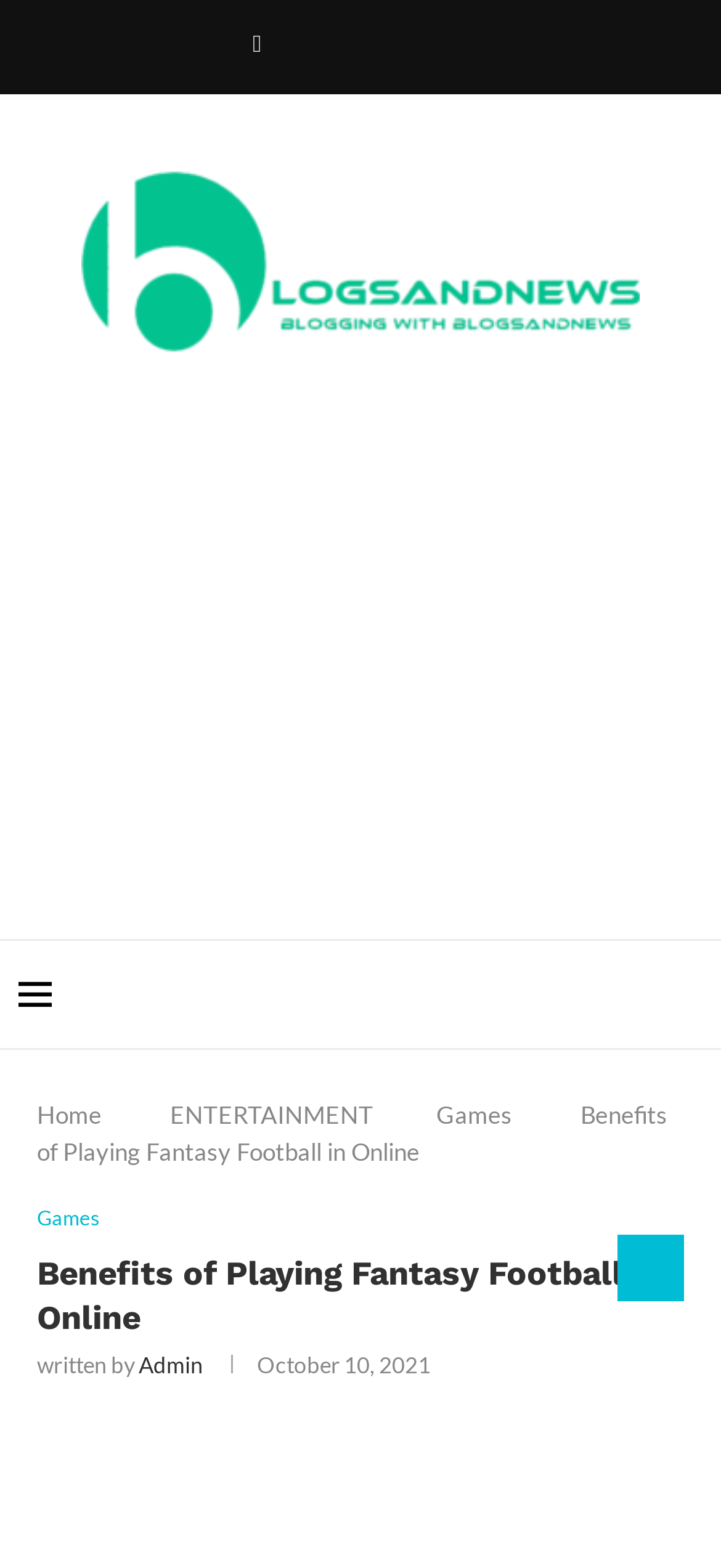Please determine the bounding box coordinates of the clickable area required to carry out the following instruction: "Check the post by Admin". The coordinates must be four float numbers between 0 and 1, represented as [left, top, right, bottom].

[0.192, 0.862, 0.282, 0.88]